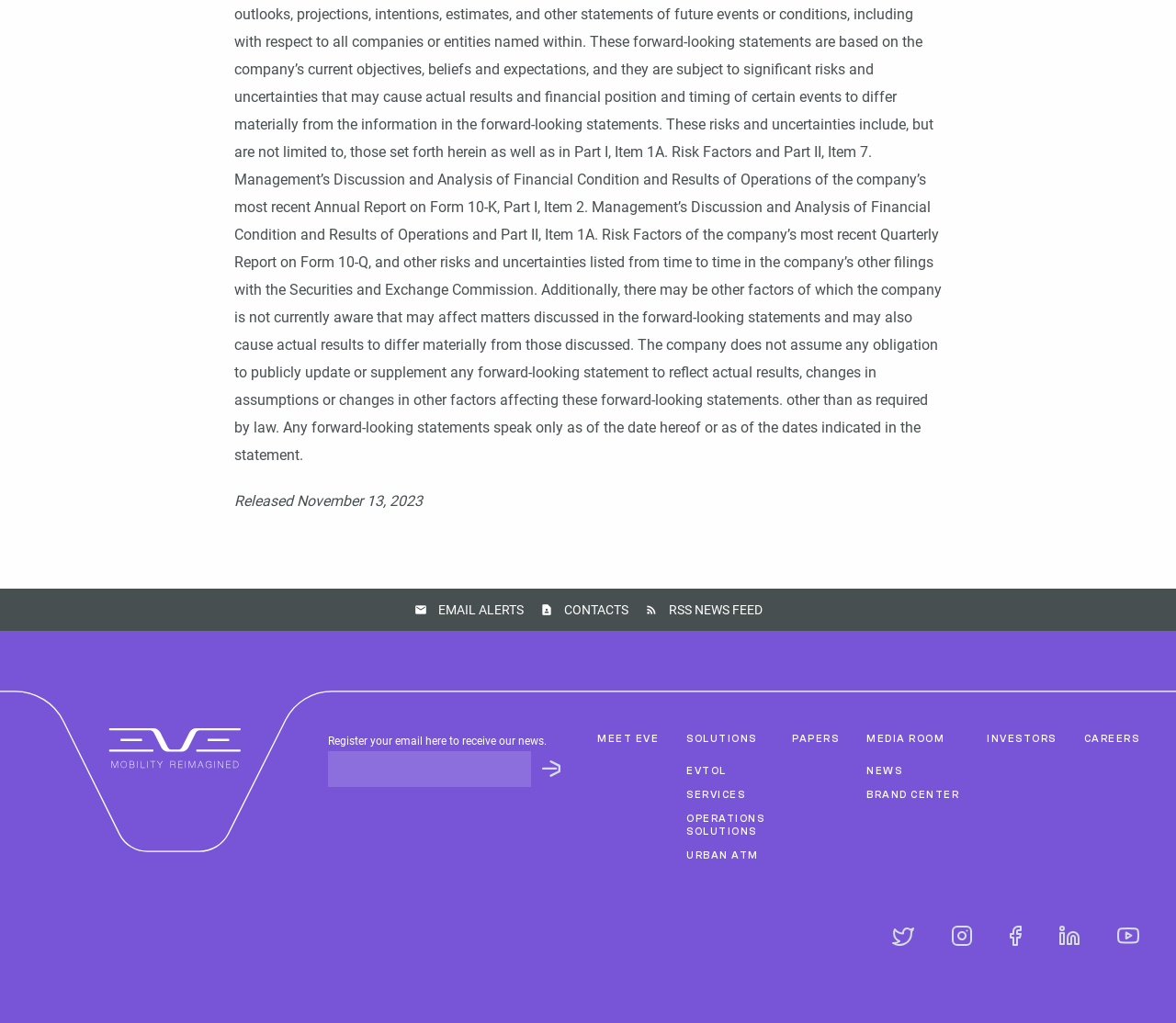Using the format (top-left x, top-left y, bottom-right x, bottom-right y), provide the bounding box coordinates for the described UI element. All values should be floating point numbers between 0 and 1: operations solutions

[0.584, 0.794, 0.65, 0.819]